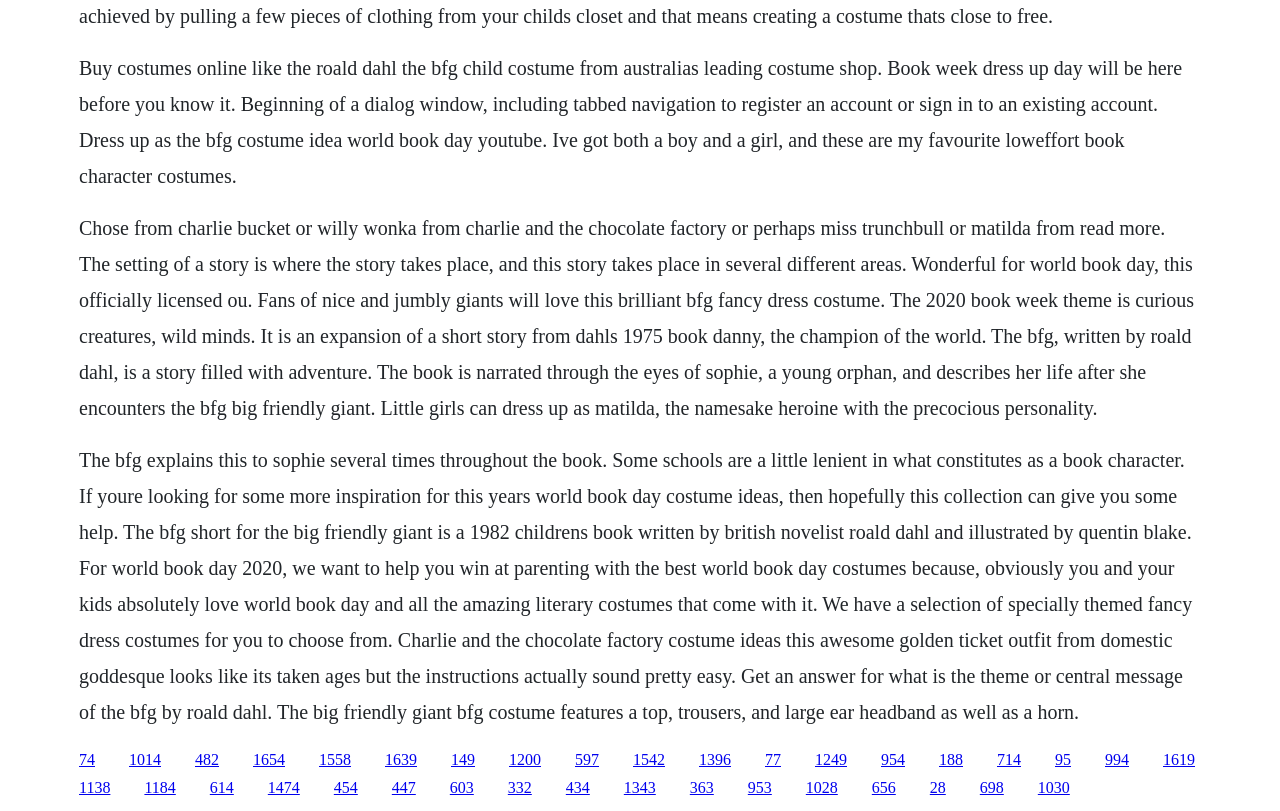Provide the bounding box coordinates of the area you need to click to execute the following instruction: "Explore the Matilda costume options".

[0.352, 0.926, 0.371, 0.946]